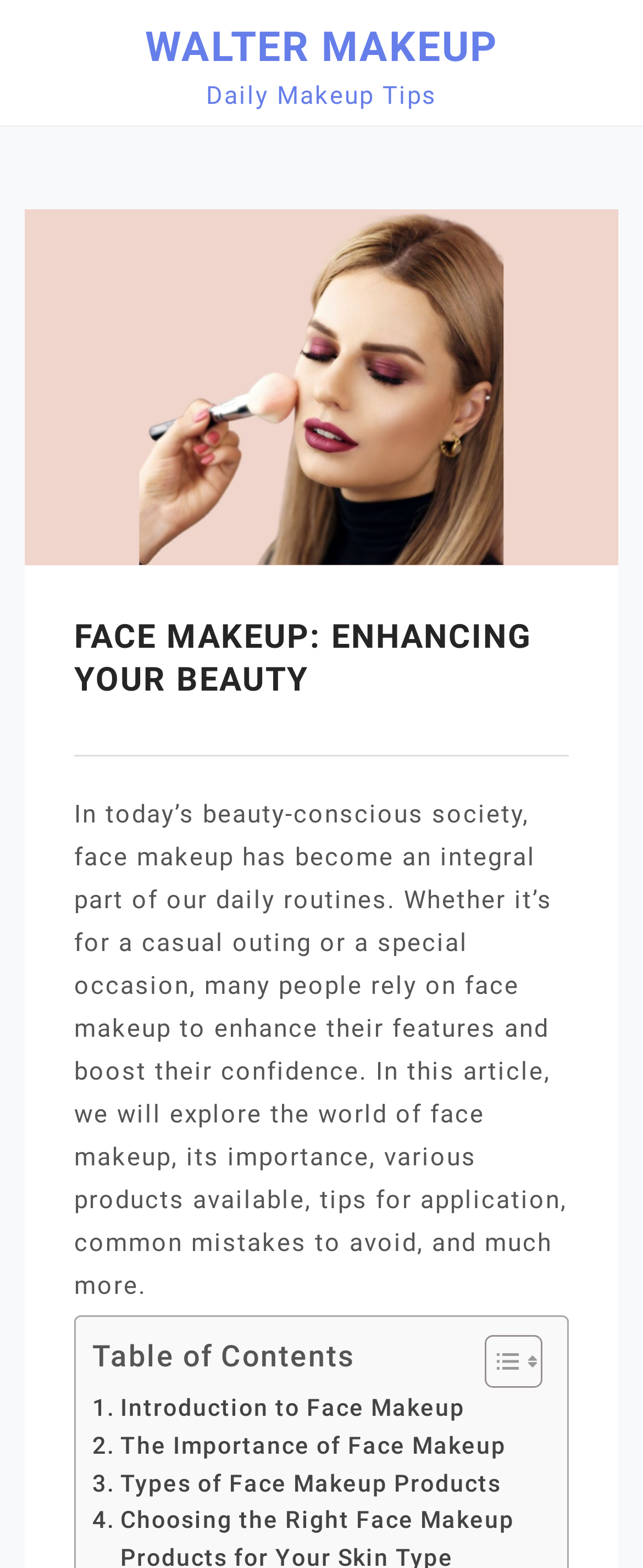Extract the text of the main heading from the webpage.

FACE MAKEUP: ENHANCING YOUR BEAUTY